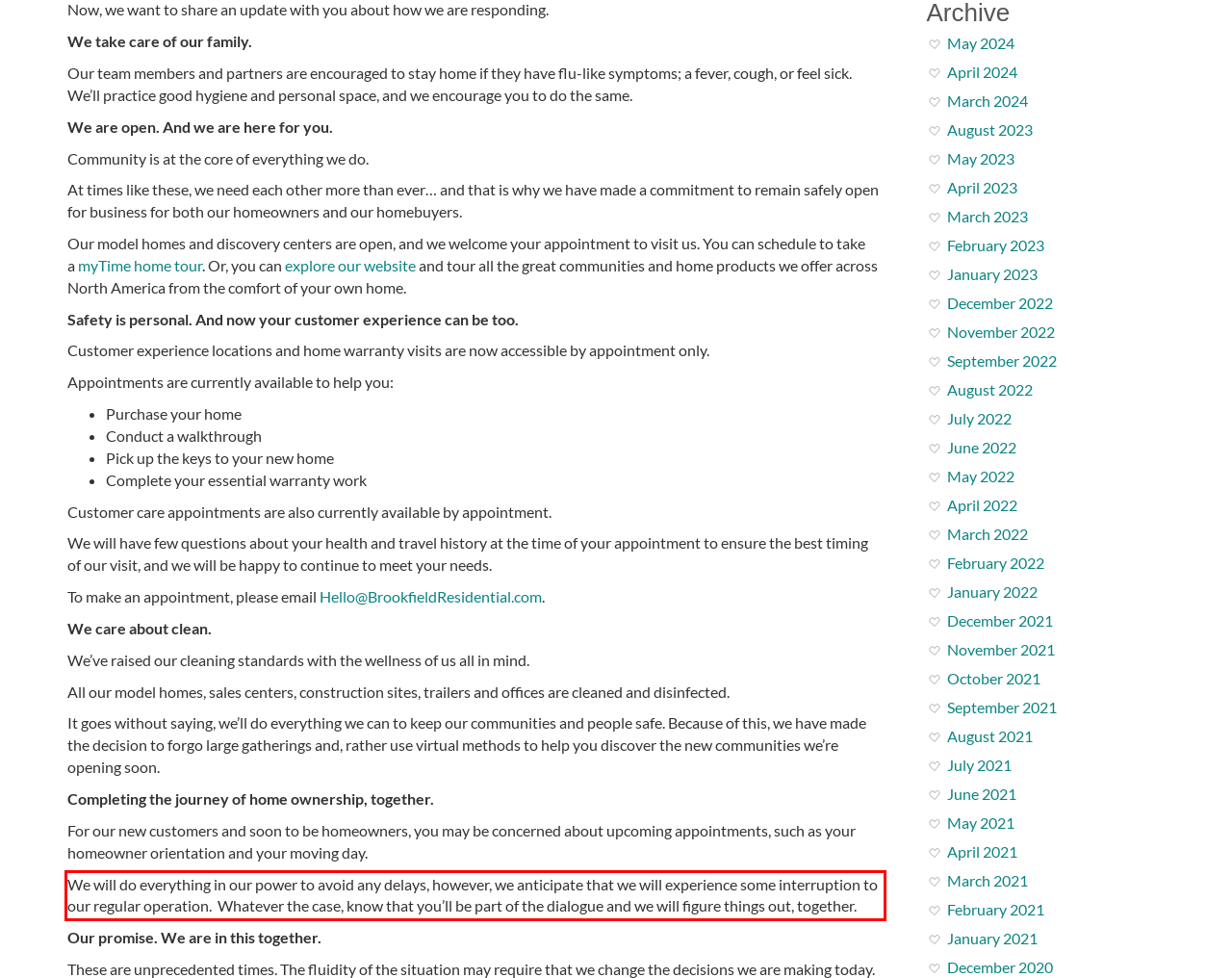Please look at the webpage screenshot and extract the text enclosed by the red bounding box.

We will do everything in our power to avoid any delays, however, we anticipate that we will experience some interruption to our regular operation. Whatever the case, know that you’ll be part of the dialogue and we will figure things out, together.